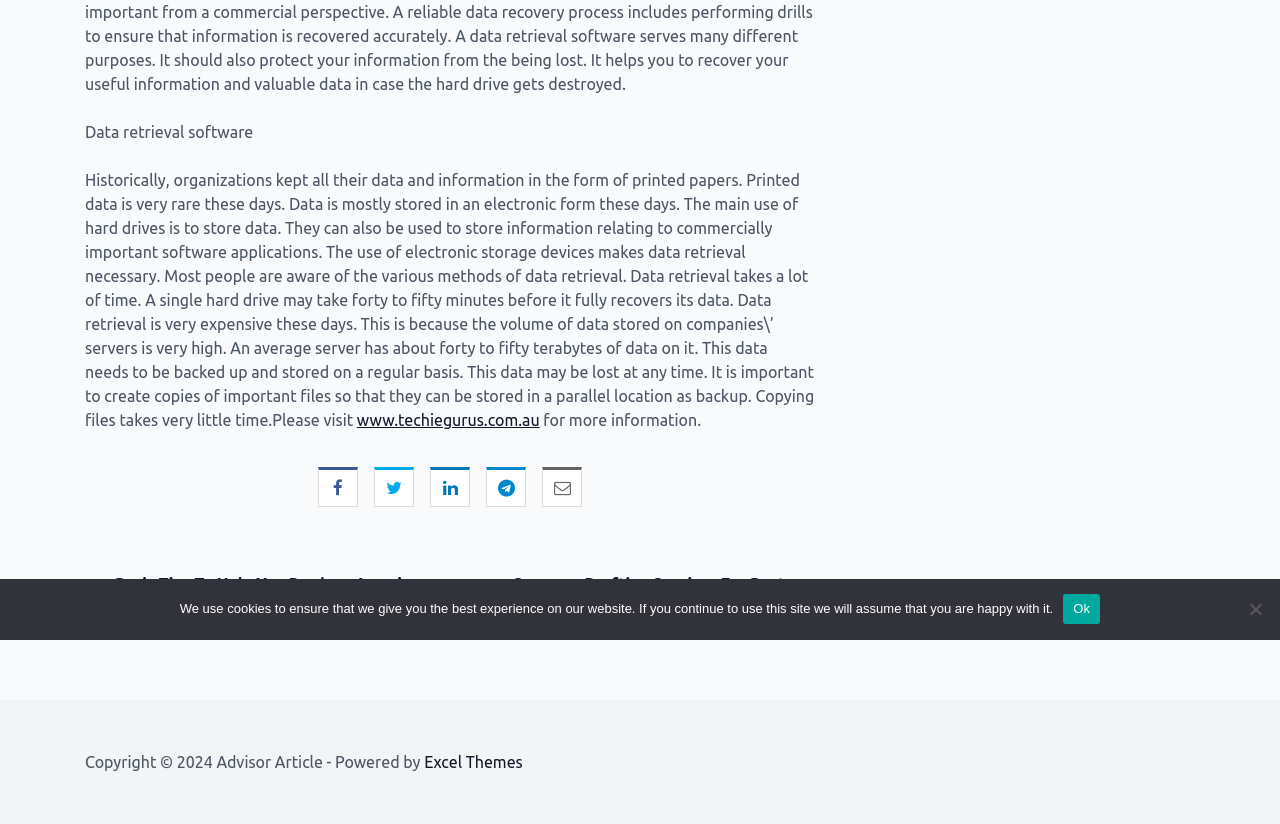Please specify the bounding box coordinates in the format (top-left x, top-left y, bottom-right x, bottom-right y), with values ranging from 0 to 1. Identify the bounding box for the UI component described as follows: www.techiegurus.com.au

[0.279, 0.499, 0.422, 0.521]